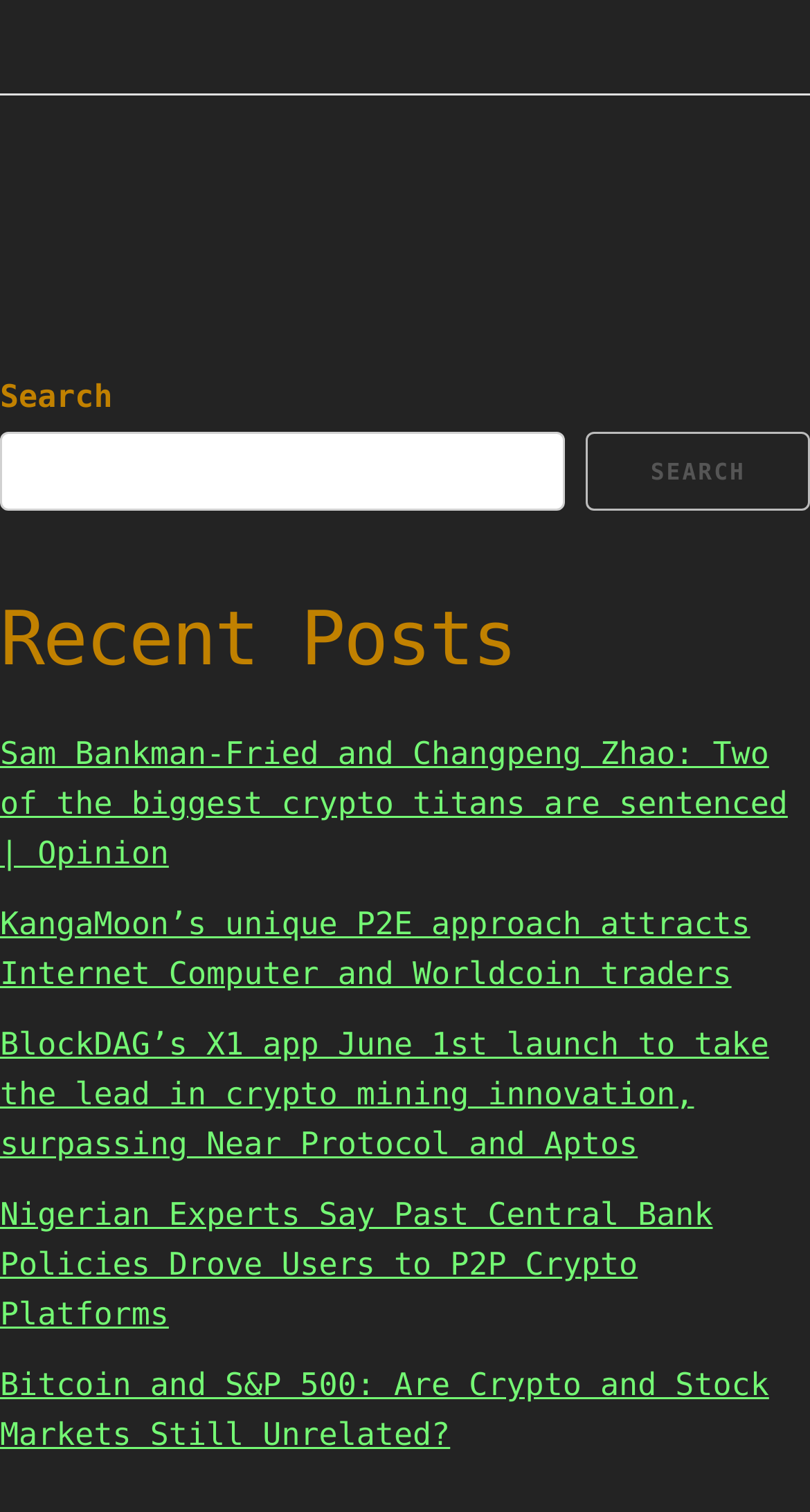What is the title of the first article?
Please use the image to provide a one-word or short phrase answer.

Sam Bankman-Fried and Changpeng Zhao: Two of the biggest crypto titans are sentenced | Opinion